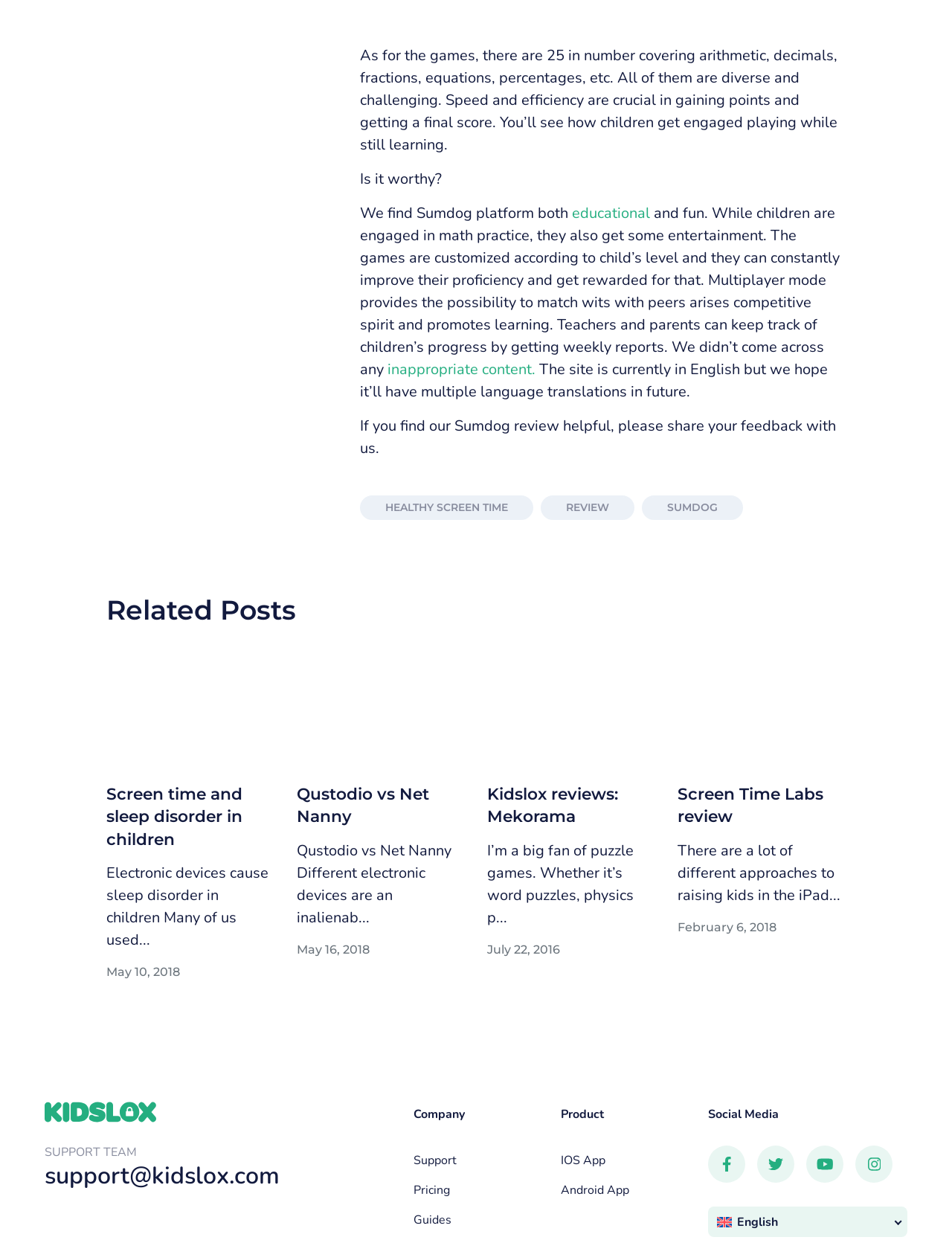Predict the bounding box coordinates of the UI element that matches this description: "educational". The coordinates should be in the format [left, top, right, bottom] with each value between 0 and 1.

[0.601, 0.164, 0.683, 0.18]